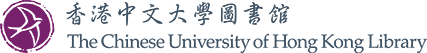What does the stylized bird in the logo signify?
Refer to the image and offer an in-depth and detailed answer to the question.

The library's logo features a stylized bird, which symbolizes the institution's commitment to knowledge and research, reflecting its role as a vital resource for students, scholars, and researchers.